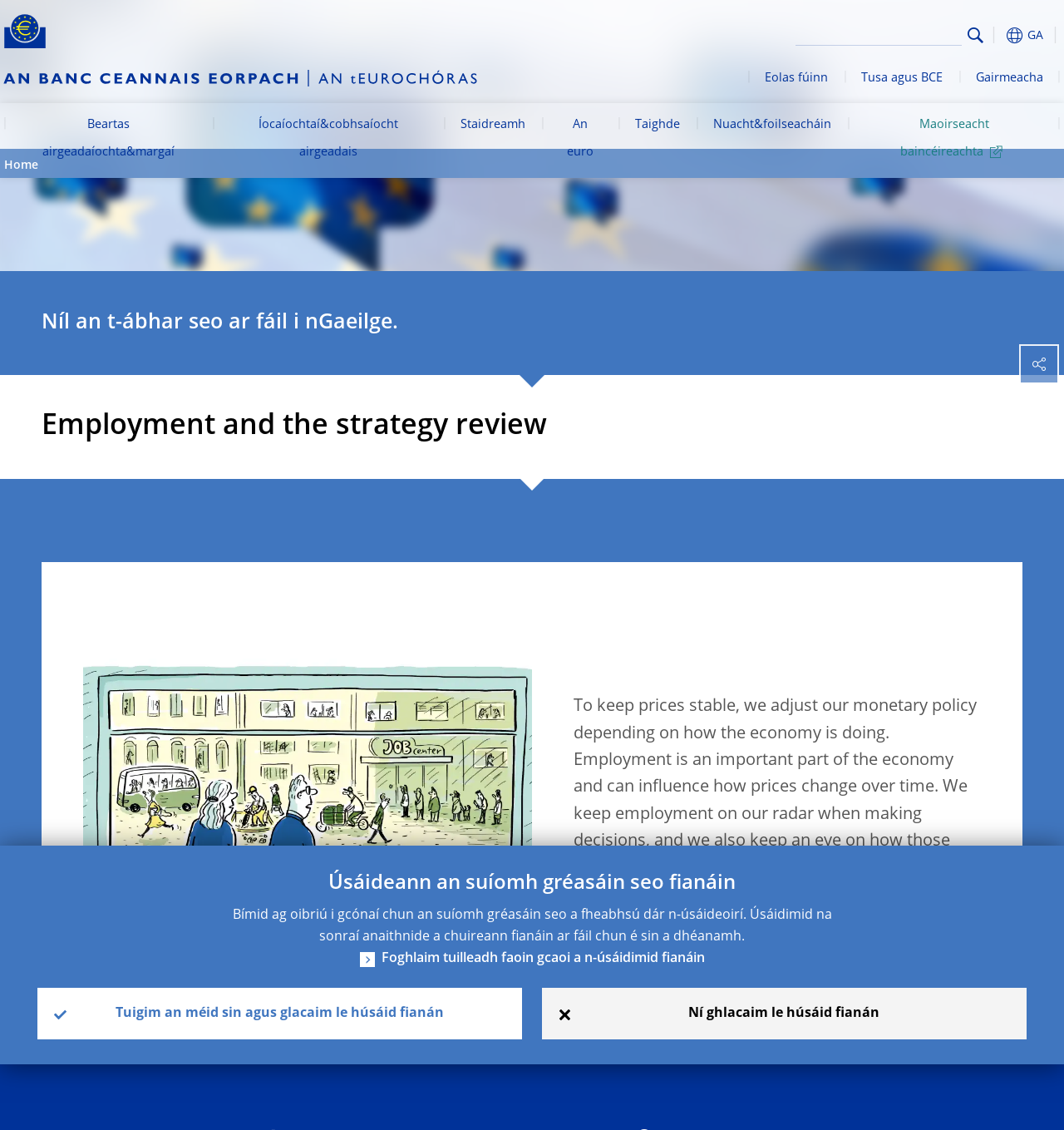Please locate the bounding box coordinates of the element that should be clicked to complete the given instruction: "Open the menu".

[0.927, 0.019, 0.996, 0.044]